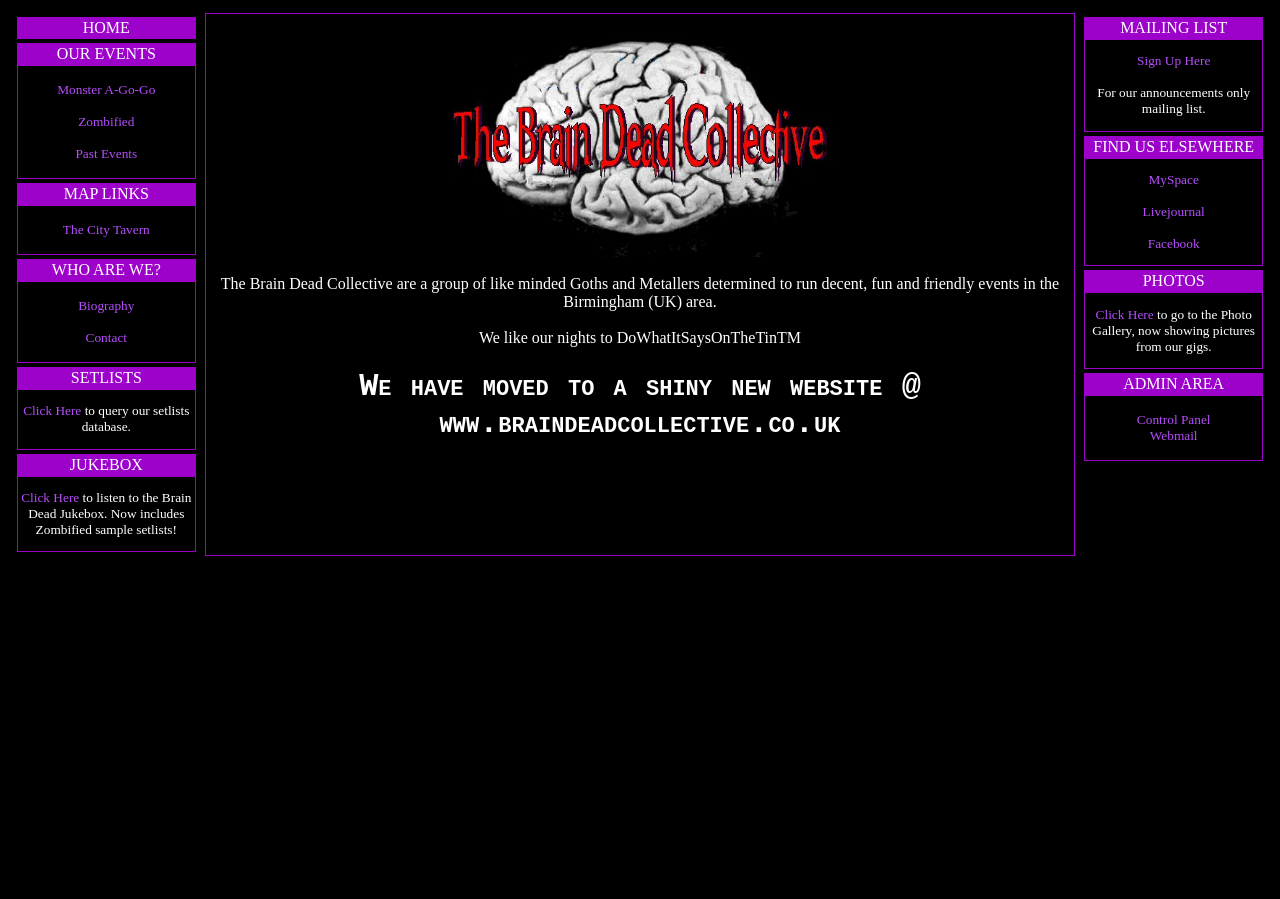Determine the bounding box for the HTML element described here: "Biography". The coordinates should be given as [left, top, right, bottom] with each number being a float between 0 and 1.

[0.061, 0.331, 0.105, 0.348]